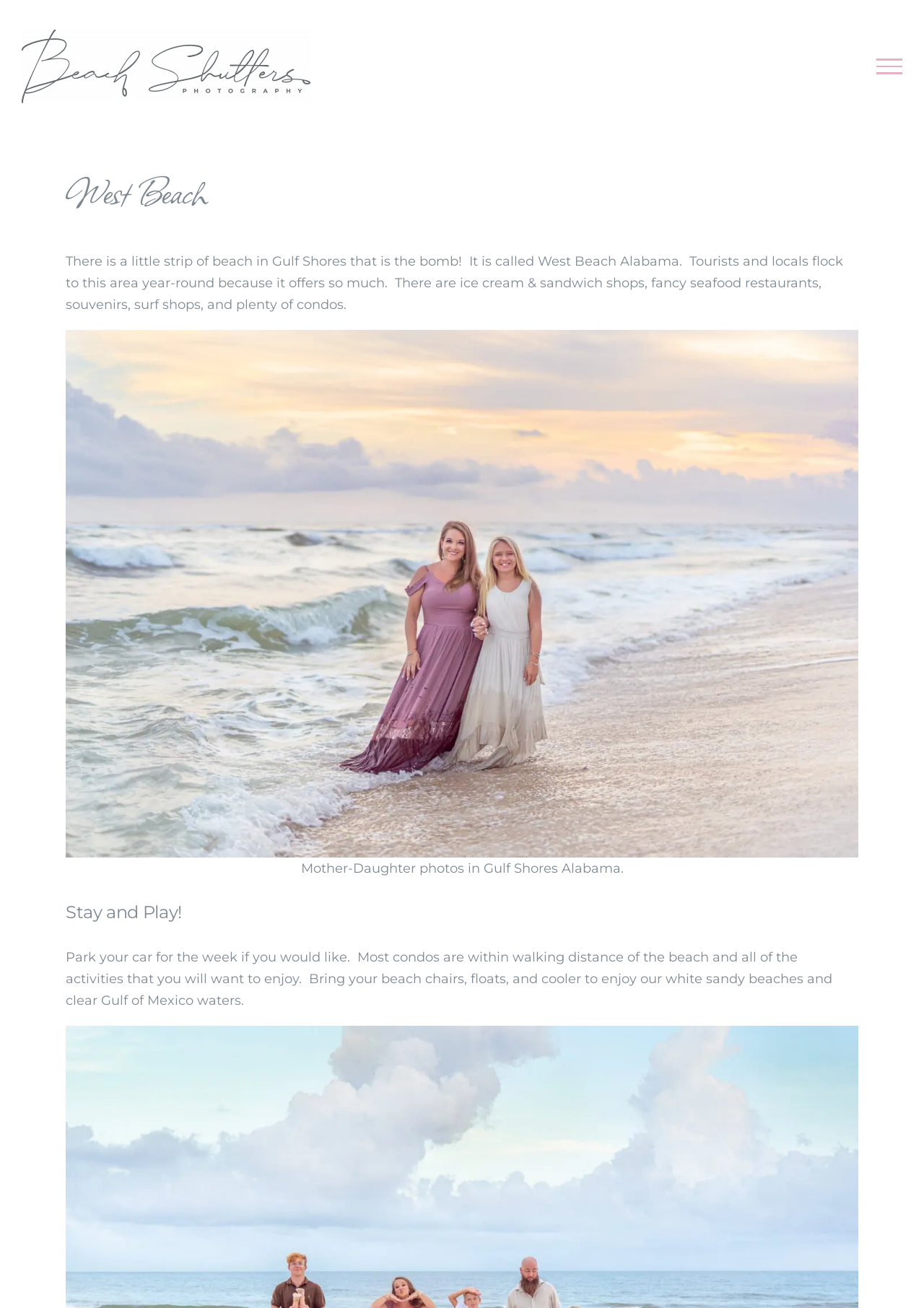What is the color of the water in the Gulf of Mexico?
Examine the image and provide an in-depth answer to the question.

The static text describes the water as 'clear Gulf of Mexico waters', indicating that the water is clear.